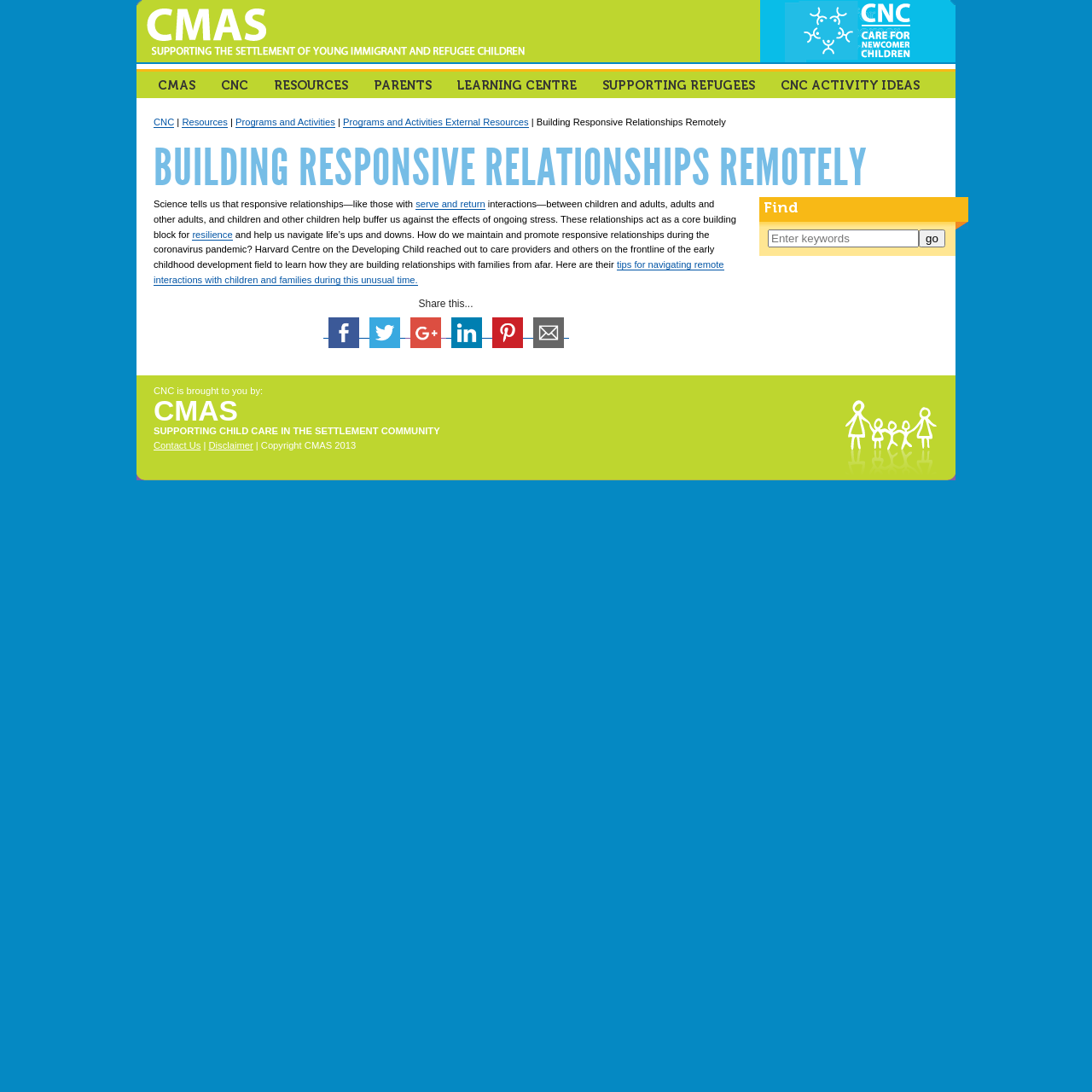Please specify the bounding box coordinates in the format (top-left x, top-left y, bottom-right x, bottom-right y), with values ranging from 0 to 1. Identify the bounding box for the UI component described as follows: Programs and Activities External Resources

[0.314, 0.107, 0.484, 0.117]